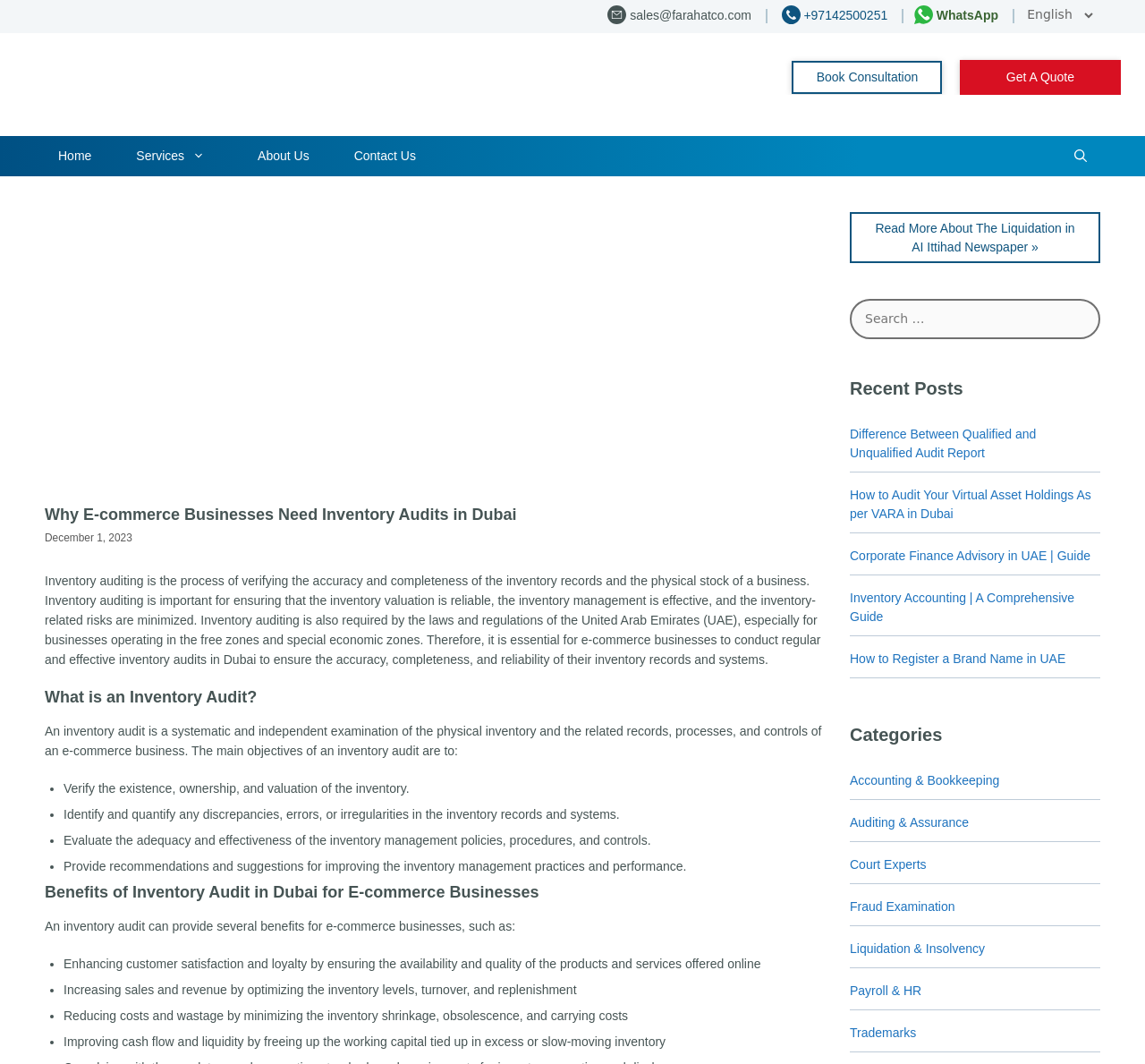Can you determine the bounding box coordinates of the area that needs to be clicked to fulfill the following instruction: "Click the 'Internal Audit' link"?

[0.059, 0.257, 0.274, 0.287]